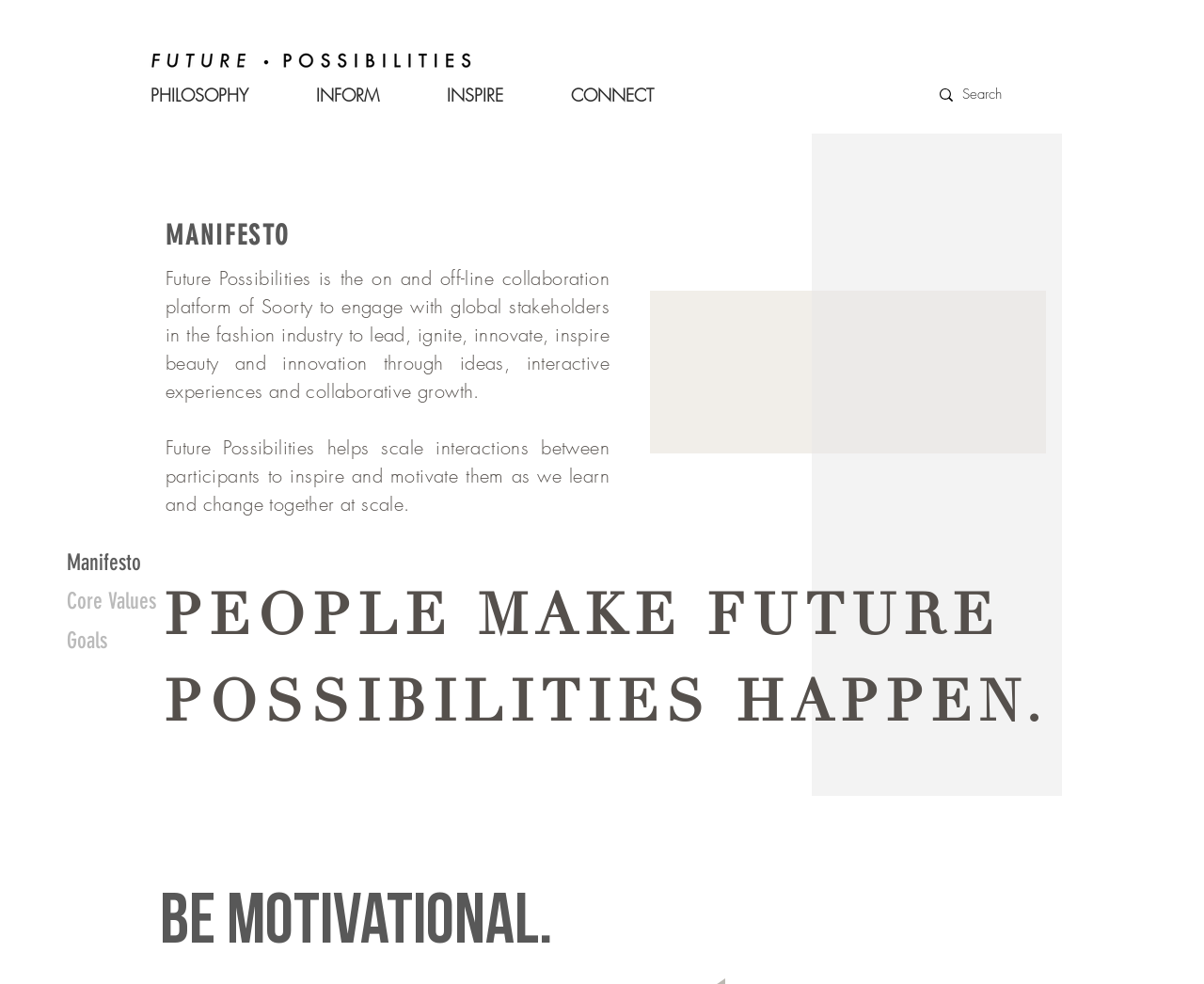What is the main topic of the webpage?
Look at the image and answer with only one word or phrase.

Future Possibilities